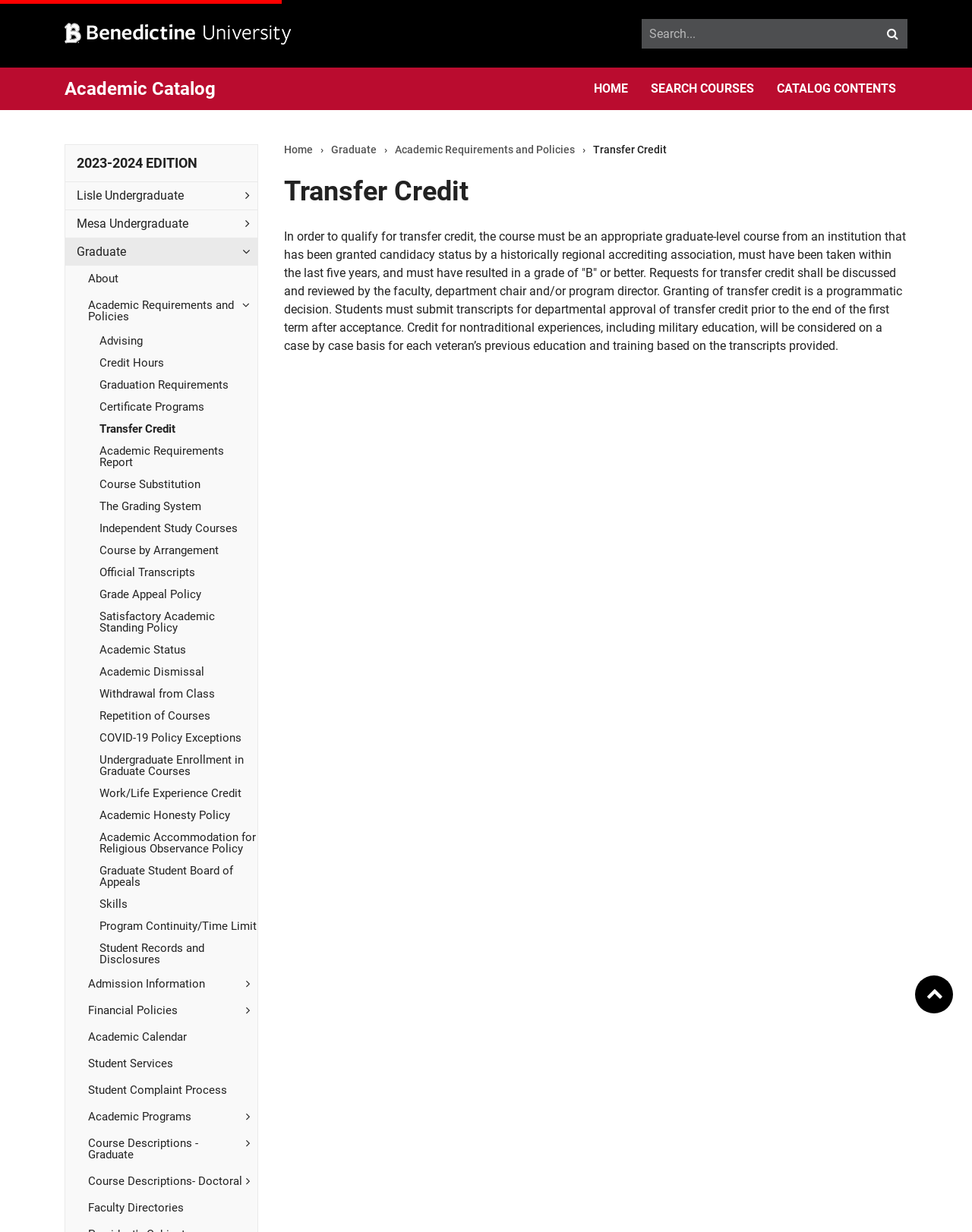Provide a brief response in the form of a single word or phrase:
What is the edition of the academic catalog?

2023-2024